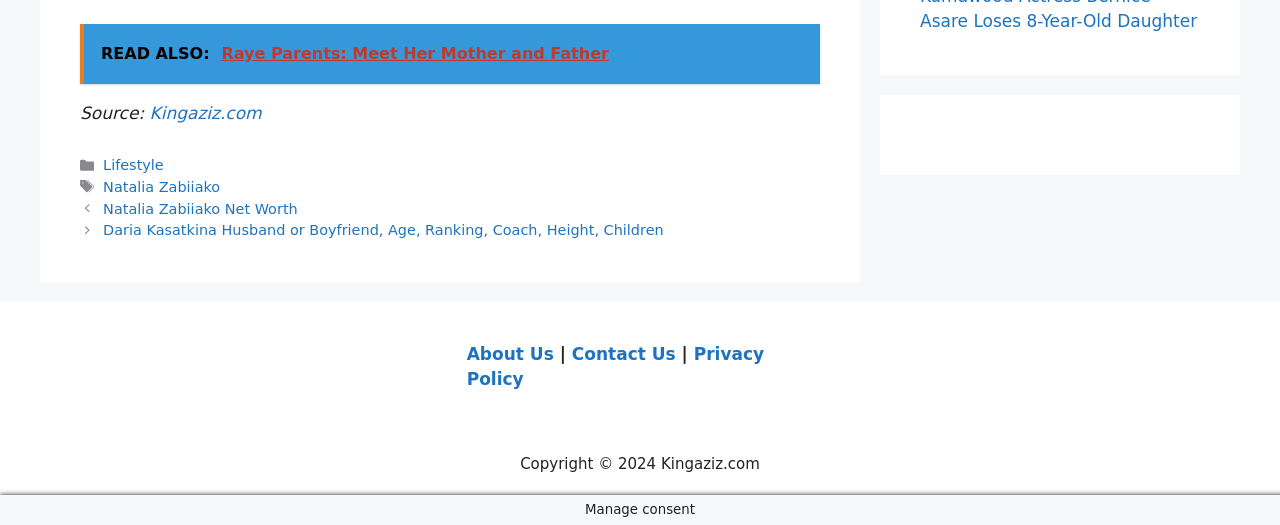Determine the bounding box coordinates of the section to be clicked to follow the instruction: "Check the categories". The coordinates should be given as four float numbers between 0 and 1, formatted as [left, top, right, bottom].

[0.08, 0.298, 0.141, 0.328]